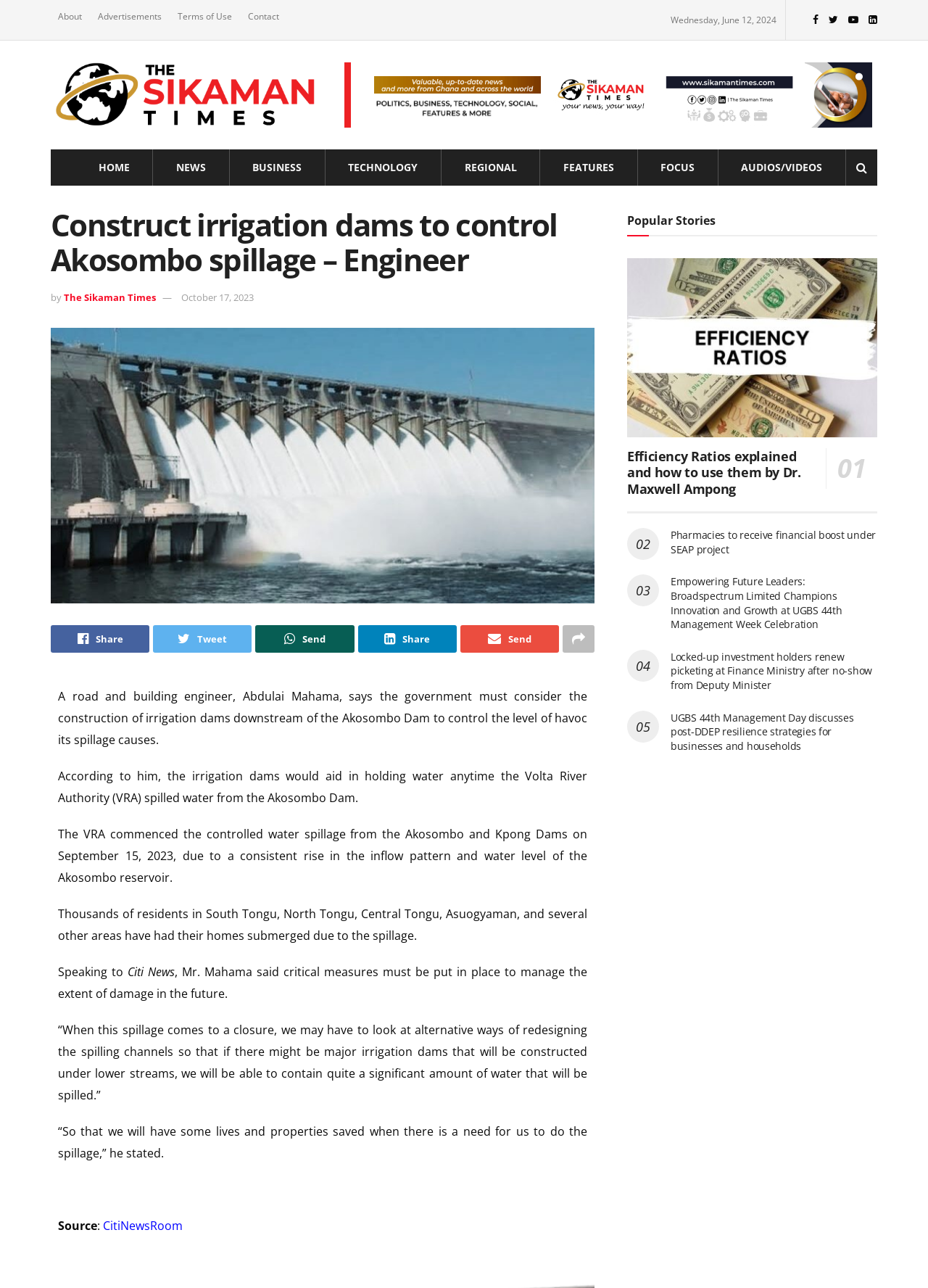Generate a comprehensive description of the webpage.

This webpage is an article from The Sikaman Times, a news website. At the top, there are several links to different sections of the website, including "About", "Advertisements", "Terms of Use", and "Contact". Next to these links, there is a date displayed, "Wednesday, June 12, 2024". 

Below the date, there are several social media links, including Facebook, Twitter, and LinkedIn. The website's logo, "The Sikaman Times", is displayed prominently, along with a link to the homepage.

The main article is titled "Construct irrigation dams to control Akosombo spillage – Engineer". The article discusses the need for irrigation dams to control the spillage of the Akosombo Dam, which has caused havoc downstream. The article quotes a road and building engineer, Abdulai Mahama, who suggests that the government should consider constructing irrigation dams to aid in holding water whenever the Volta River Authority (VRA) spills water from the Akosombo Dam.

The article is accompanied by a related news article, "Akosombo, Kpong dams spillage causes havoc downstream", which includes an image. There are also several social media sharing links below the article.

On the right side of the webpage, there is a section titled "Popular Stories", which lists several other news articles, including "Efficiency Ratios explained and how to use them by Dr. Maxwell Ampong", "Pharmacies to receive financial boost under SEAP project", and "Empowering Future Leaders: Broadspectrum Limited Champions Innovation and Growth at UGBS 44th Management Week Celebration". Each of these articles includes an image and social media sharing links.

At the bottom of the webpage, there is an advertisement iframe.